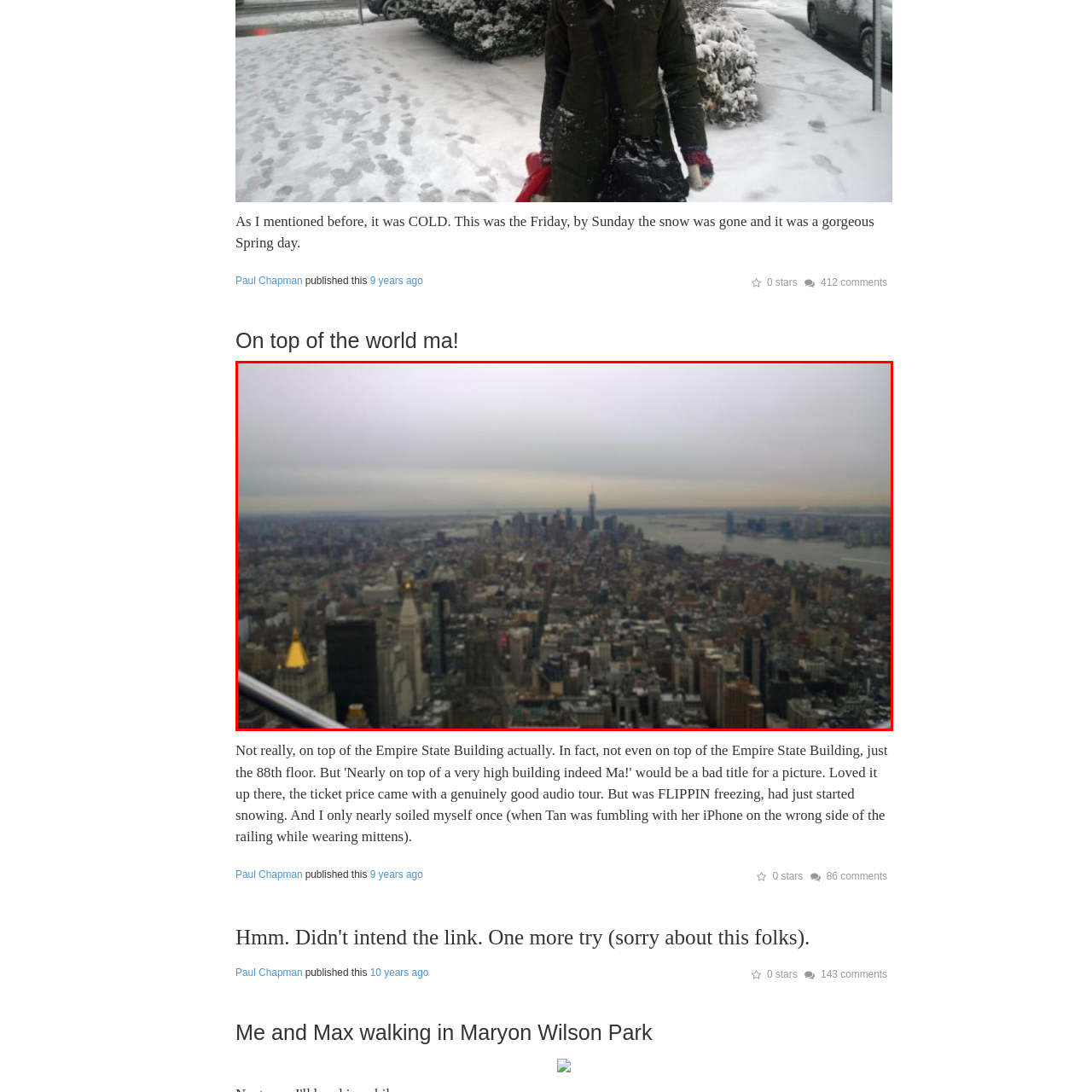Offer an in-depth description of the picture located within the red frame.

This breathtaking image captures a panoramic view of a sprawling metropolis seen from a high vantage point, likely from an iconic skyscraper. The foreground features a mix of architectural styles, marked by a prominent building with a golden spire glistening amidst the urban landscape. The background reveals a dense skyline dominated by a cluster of skyscrapers, including the unmistakable One World Trade Center rising majestically above the rest, symbolizing resilience and modernity. The scene is shrouded in a soft, grayish hue, hinting at overcast weather, which adds a serene yet dramatic atmosphere. Vast expanses of rooftops stretch out in all directions, leading to the water's edge where the city meets the harbor, further emphasizing the scale of this bustling urban environment.